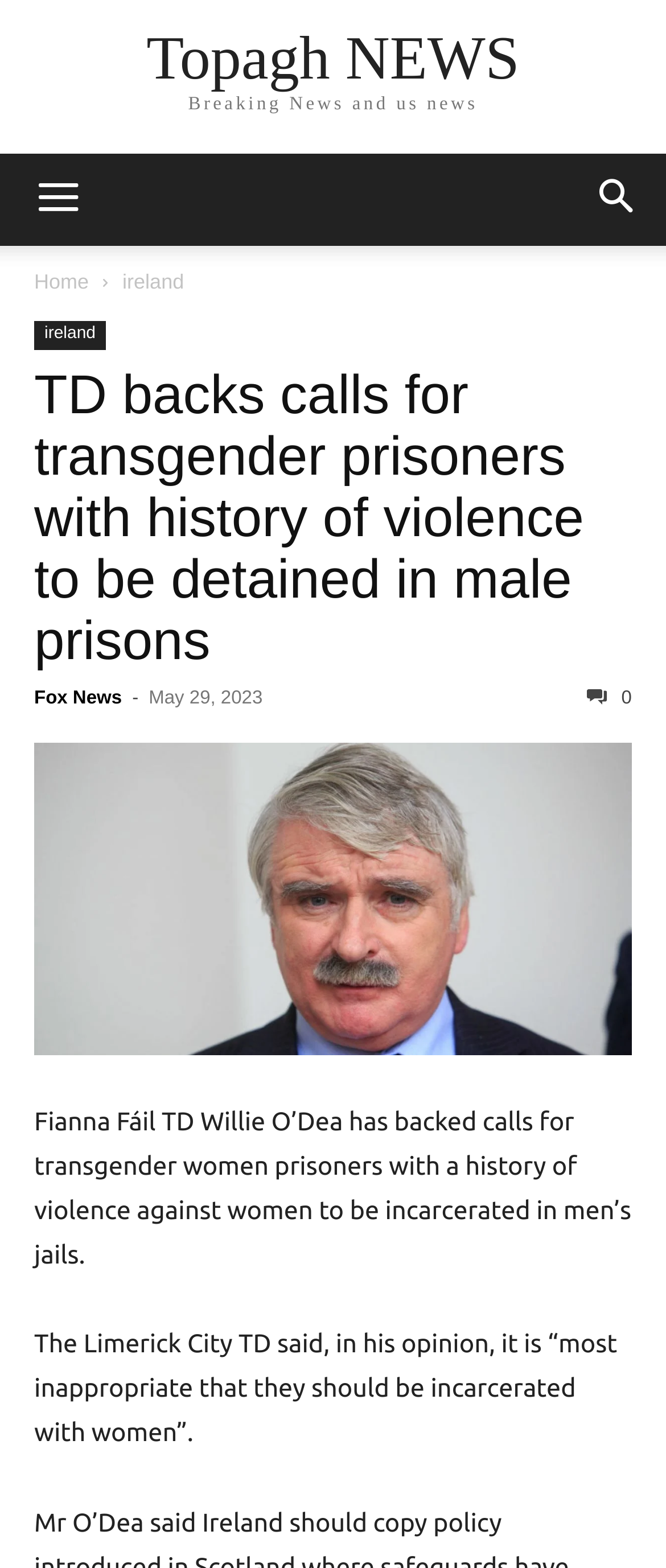Please identify the bounding box coordinates of where to click in order to follow the instruction: "search".

[0.856, 0.098, 1.0, 0.157]